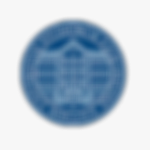Answer the question below with a single word or a brief phrase: 
What event does the University of Zagreb participate in?

Industrial Mobile Manipulator Challenge (IMMC)